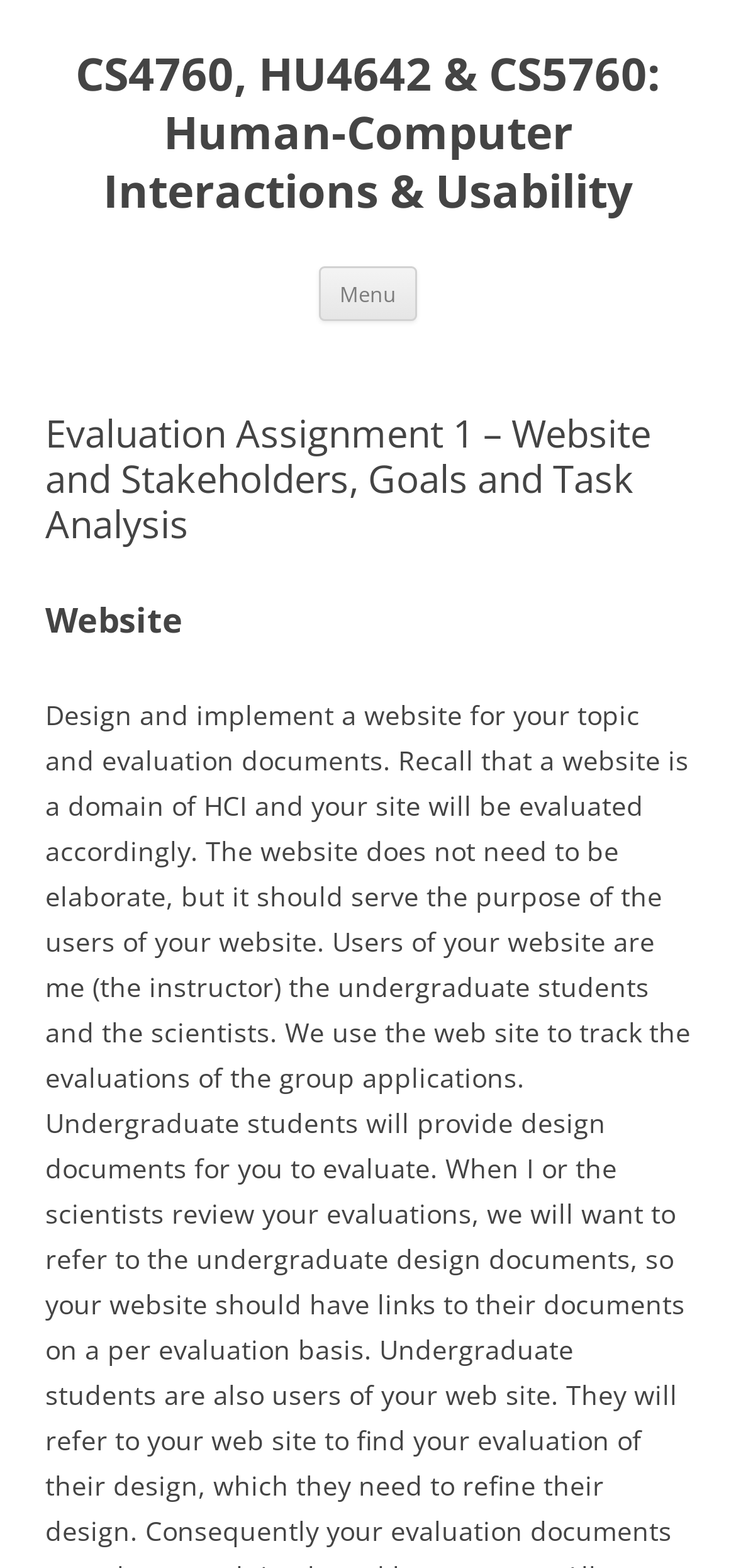Give a one-word or one-phrase response to the question: 
What is the text of the link that allows users to skip content?

Skip to content